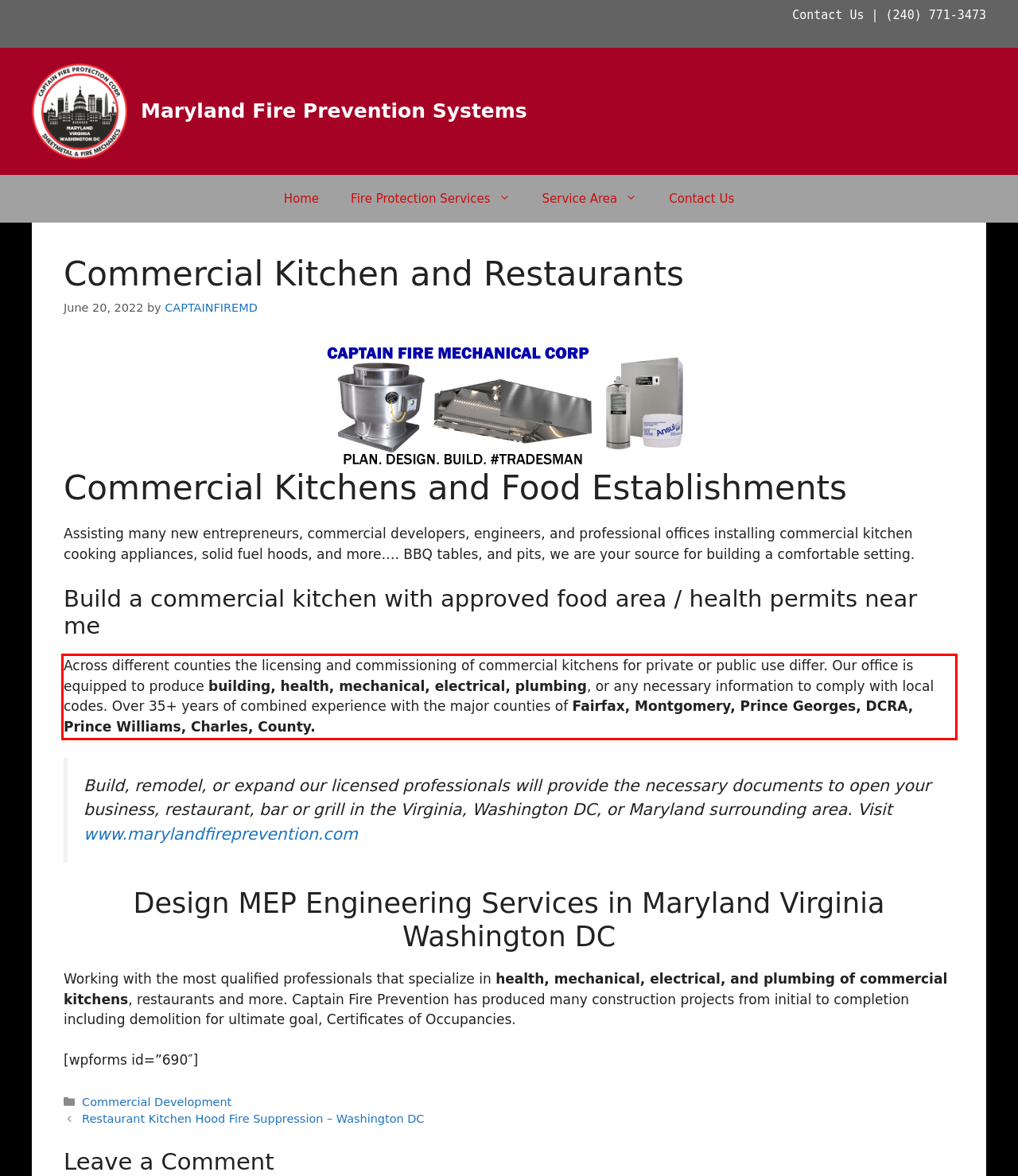Please extract the text content within the red bounding box on the webpage screenshot using OCR.

Across different counties the licensing and commissioning of commercial kitchens for private or public use differ. Our office is equipped to produce building, health, mechanical, electrical, plumbing, or any necessary information to comply with local codes. Over 35+ years of combined experience with the major counties of Fairfax, Montgomery, Prince Georges, DCRA, Prince Williams, Charles, County.